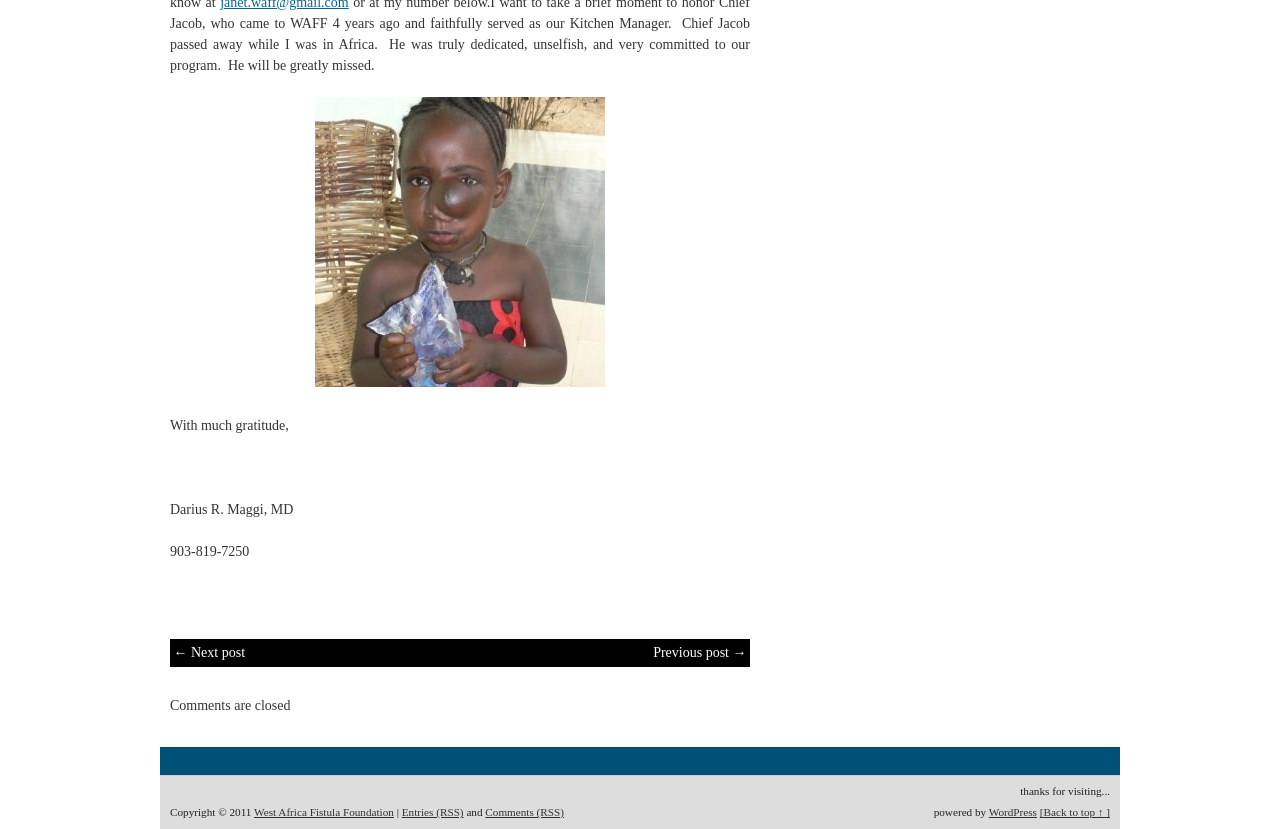Please specify the bounding box coordinates of the clickable section necessary to execute the following command: "view next post".

[0.136, 0.778, 0.191, 0.796]